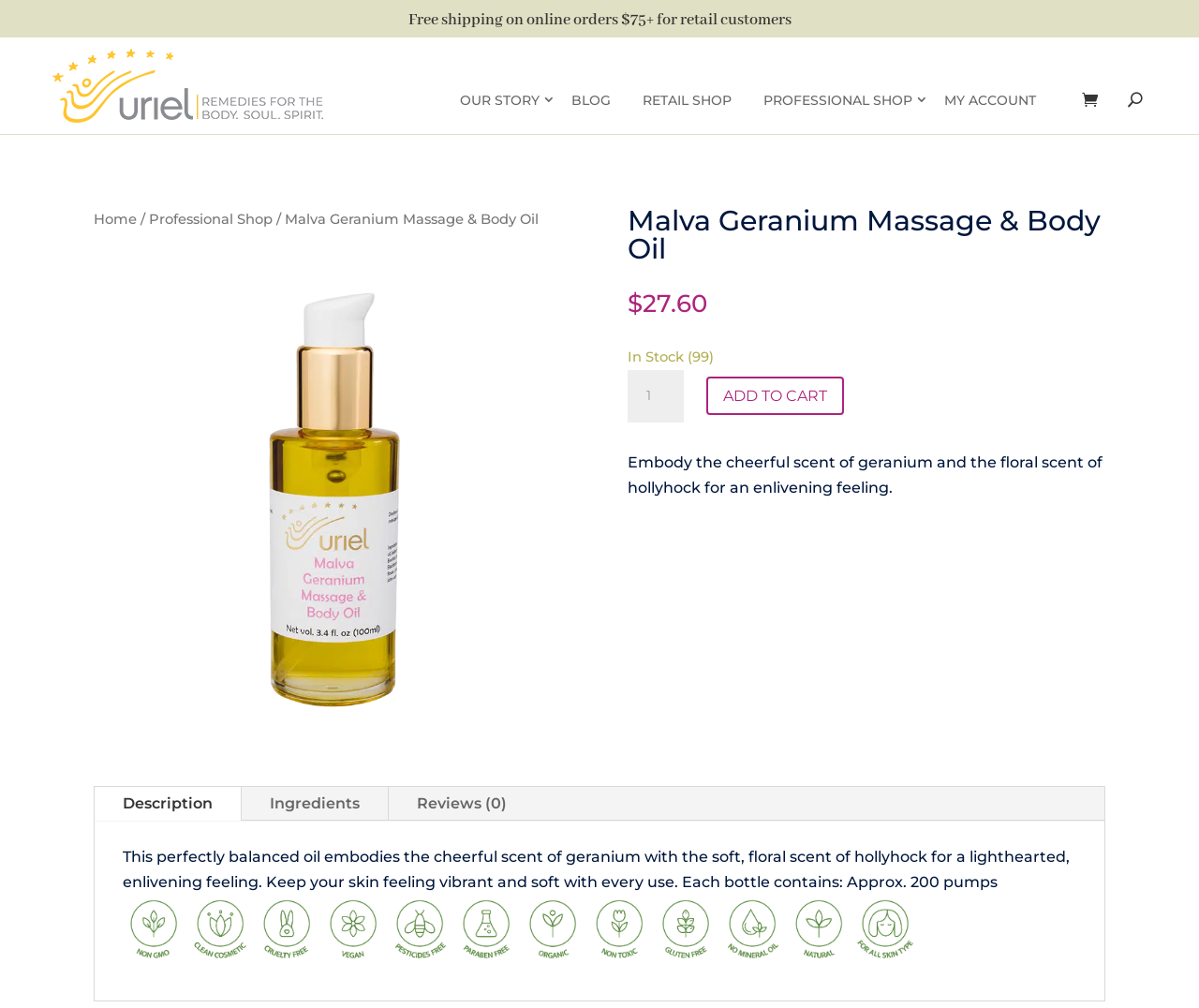Give a short answer to this question using one word or a phrase:
What is the purpose of the 'ADD TO CART' button?

To add the product to the cart